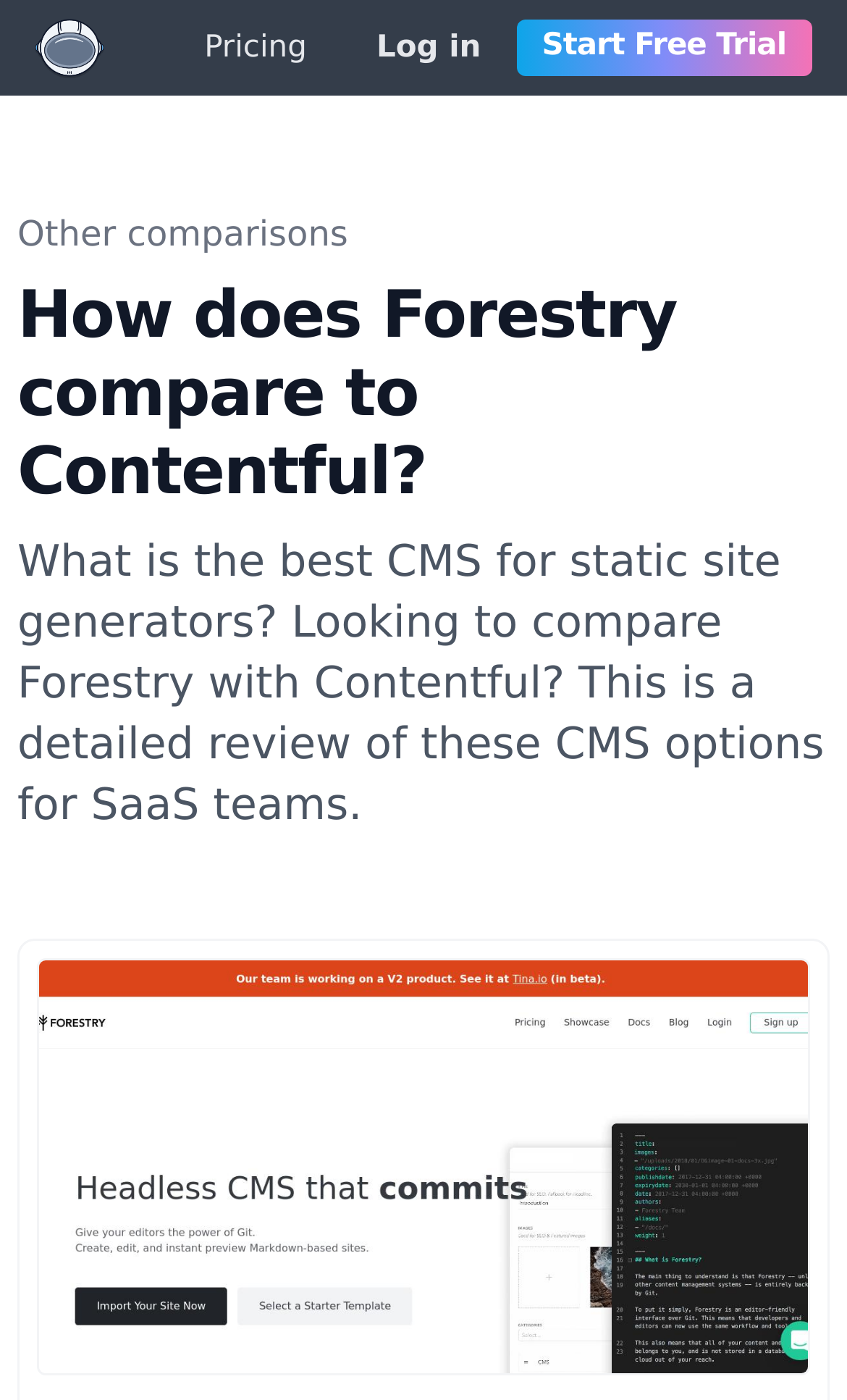What is the purpose of the image below the heading?
Please provide a comprehensive answer based on the visual information in the image.

The image below the heading is a screenshot of a website, specifically for Forestry, which is one of the CMS options being compared. It is located at the bottom of the webpage, with a bounding box coordinate of [0.044, 0.684, 0.956, 0.982].